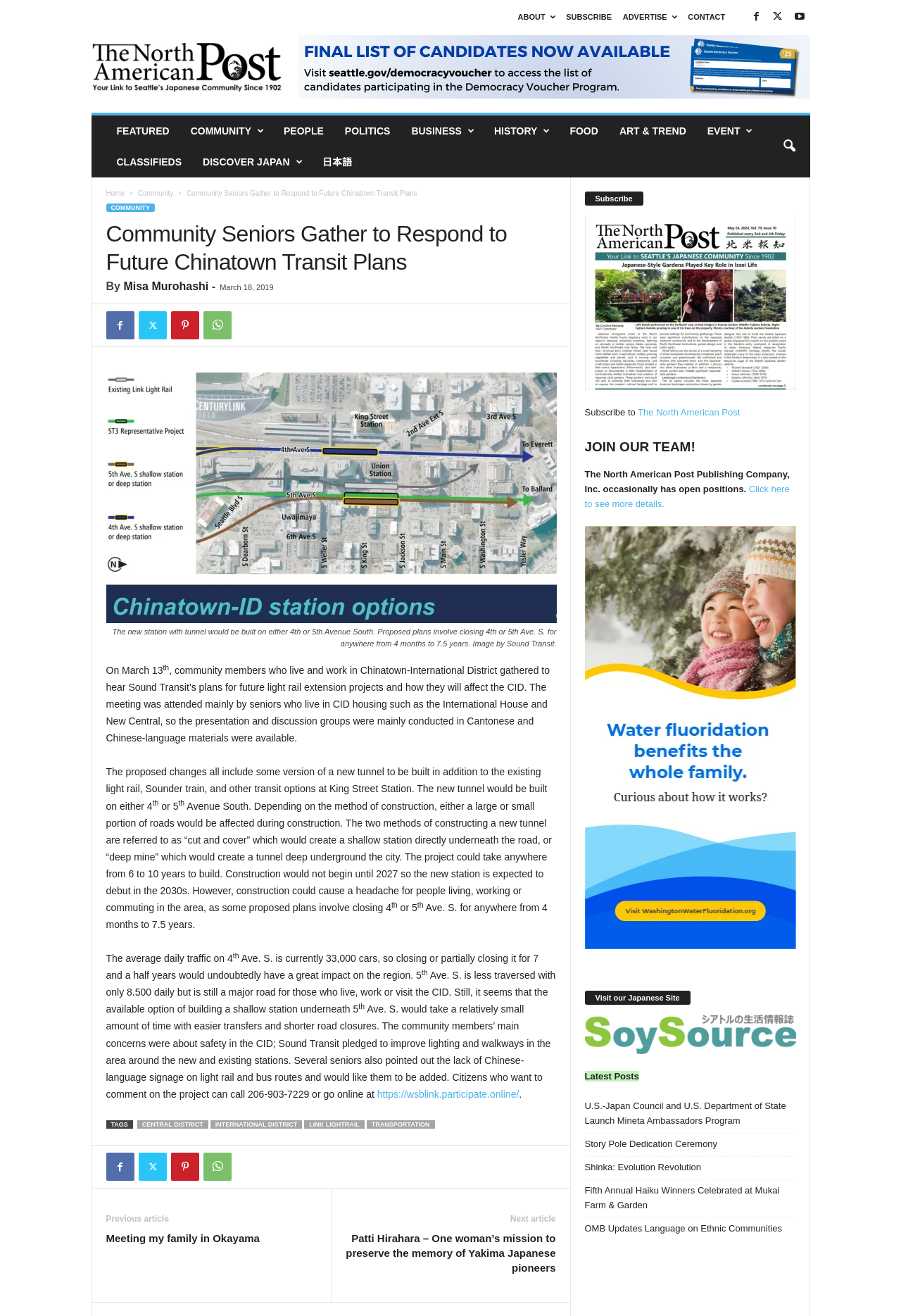Locate the bounding box coordinates of the area where you should click to accomplish the instruction: "View the image of the new station with tunnel".

[0.118, 0.274, 0.618, 0.474]